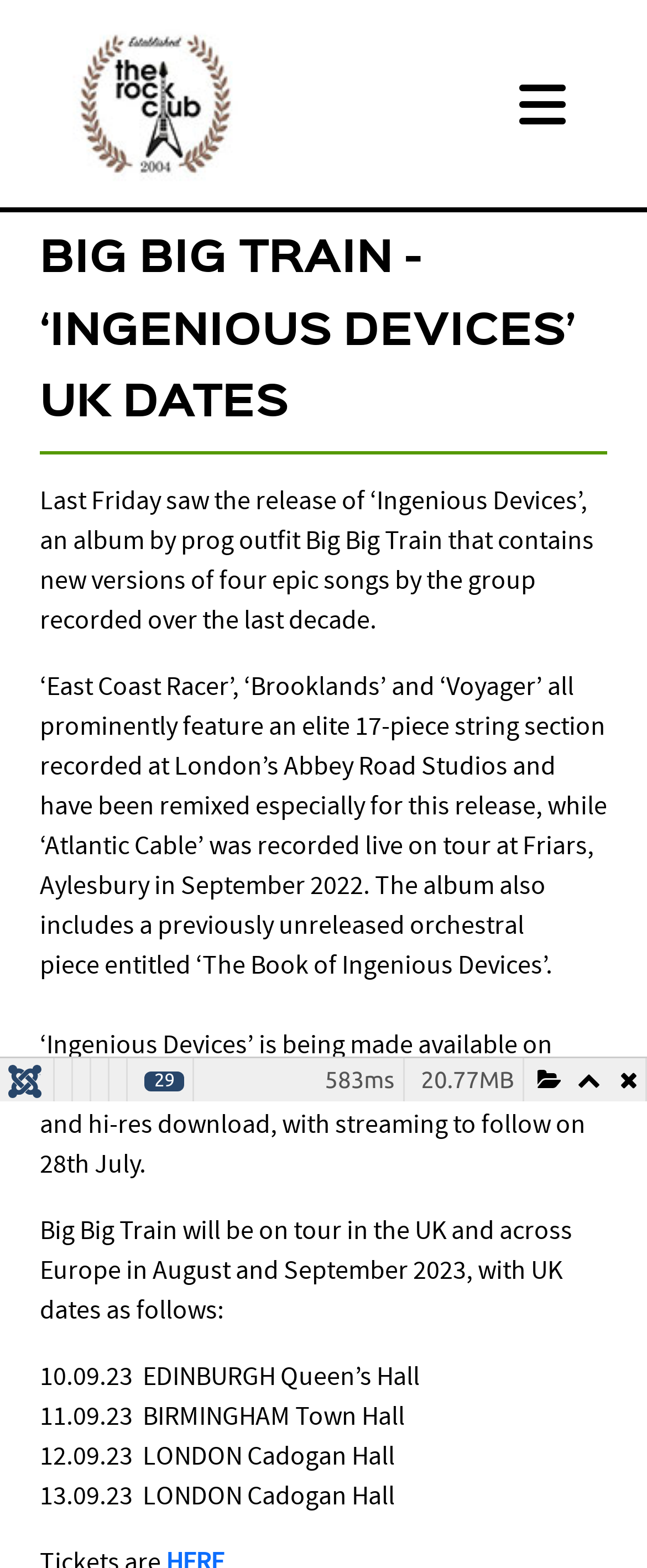Where was the string section recorded for the album?
Using the image, answer in one word or phrase.

Abbey Road Studios